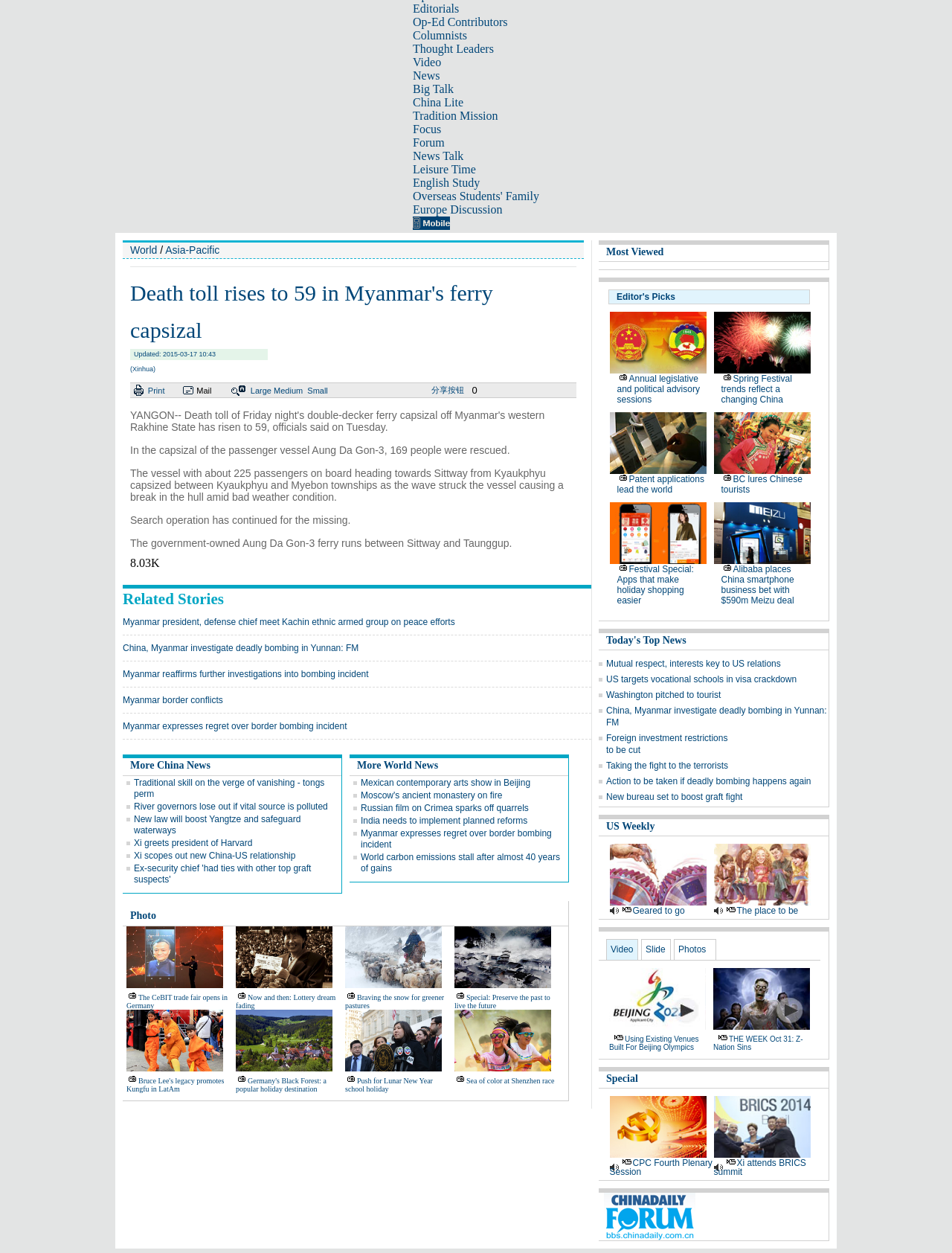Provide the bounding box coordinates of the area you need to click to execute the following instruction: "Read 'Death toll rises to 59 in Myanmar's ferry capsizal'".

[0.137, 0.219, 0.598, 0.279]